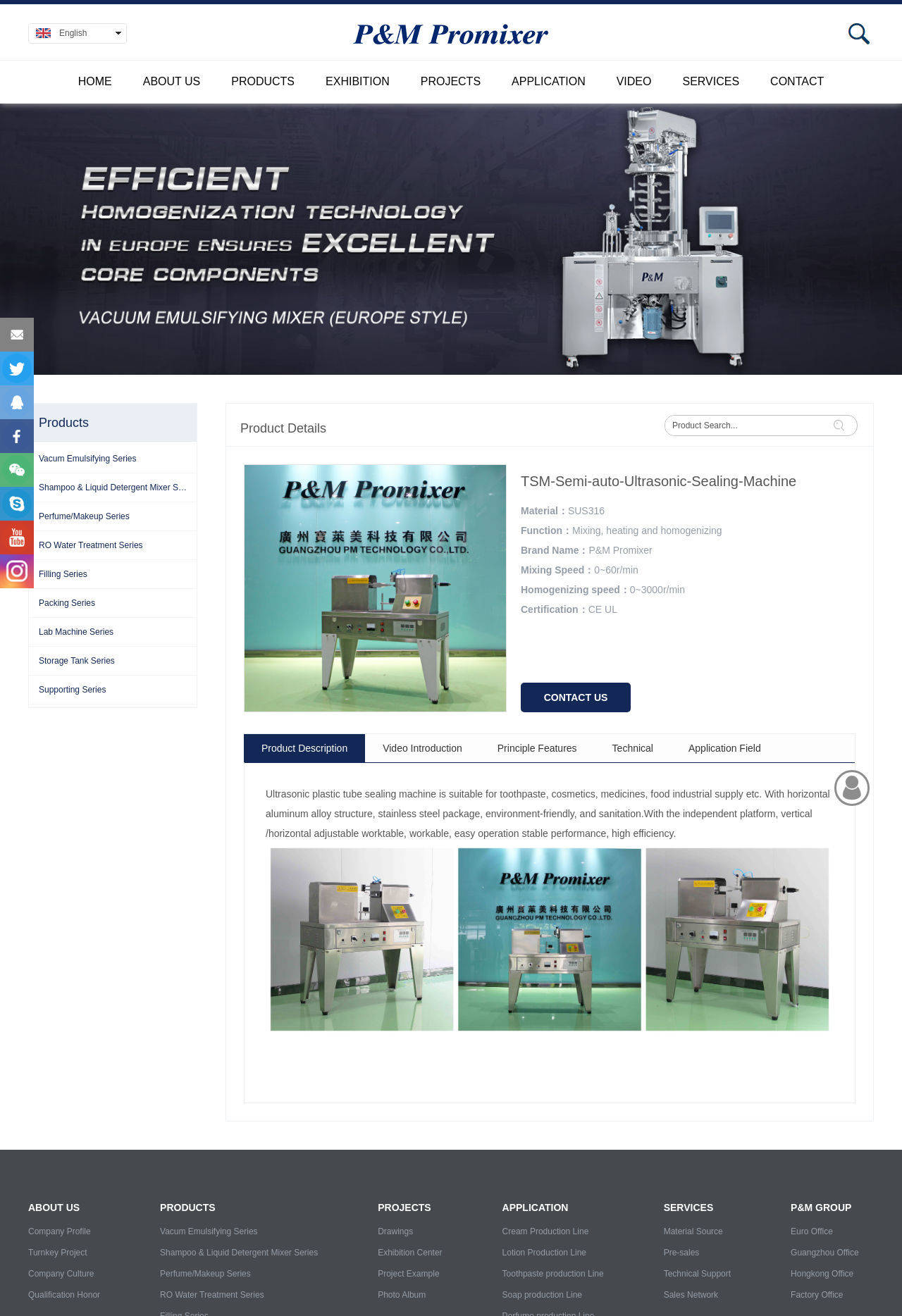How many product series are listed on the webpage?
Provide a detailed answer to the question using information from the image.

I counted the number of product series listed on the webpage by looking at the 'Products' section, which lists 9 different series: Vacum Emulsifying Series, Shampoo & Liquid Detergent Mixer Series, Perfume/Makeup Series, RO Water Treatment Series, Filling Series, Packing Series, Lab Machine Series, Storage Tank Series, and Supporting Series.